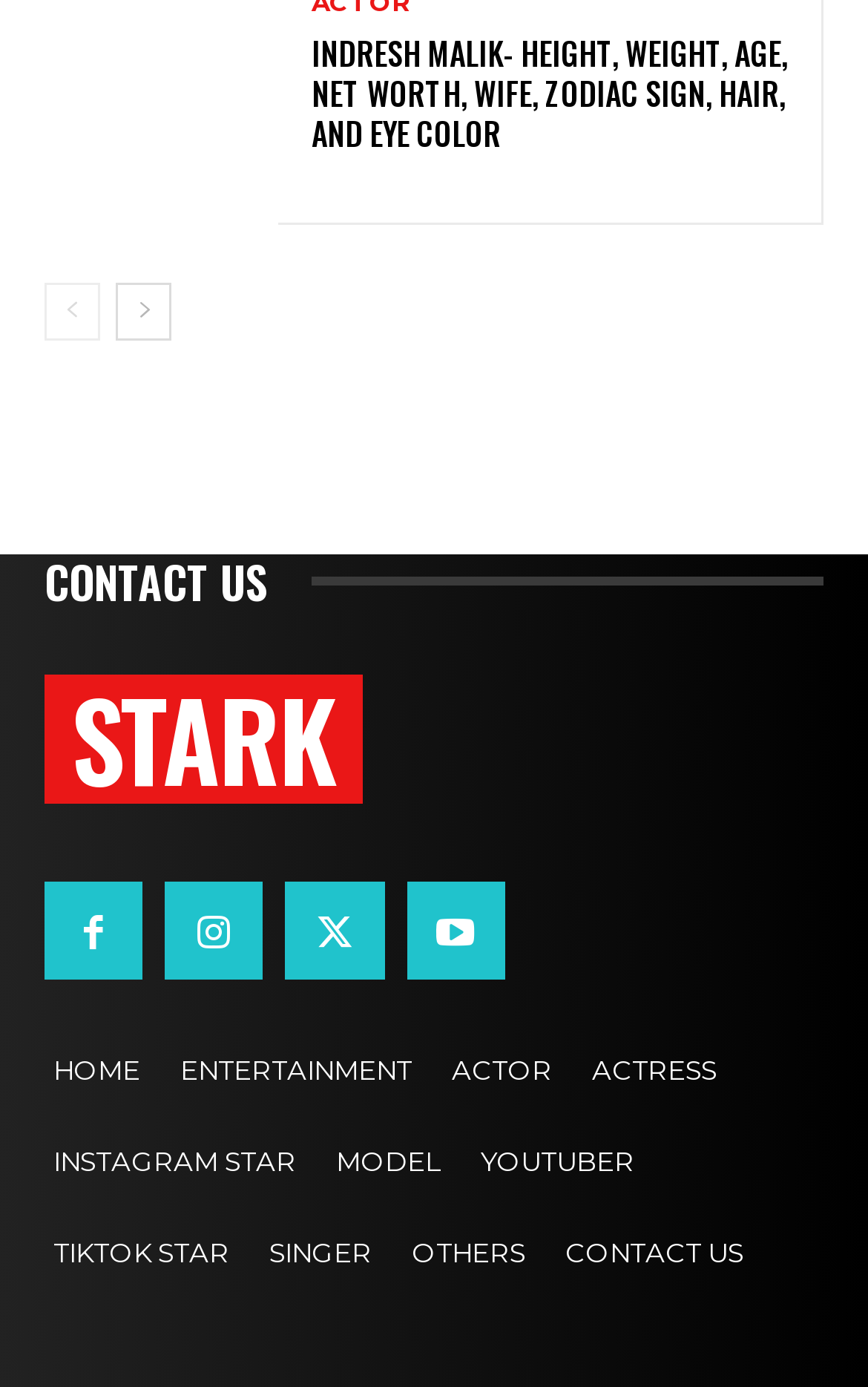Please identify the bounding box coordinates of the clickable area that will allow you to execute the instruction: "View actress profiles".

[0.659, 0.739, 0.849, 0.805]